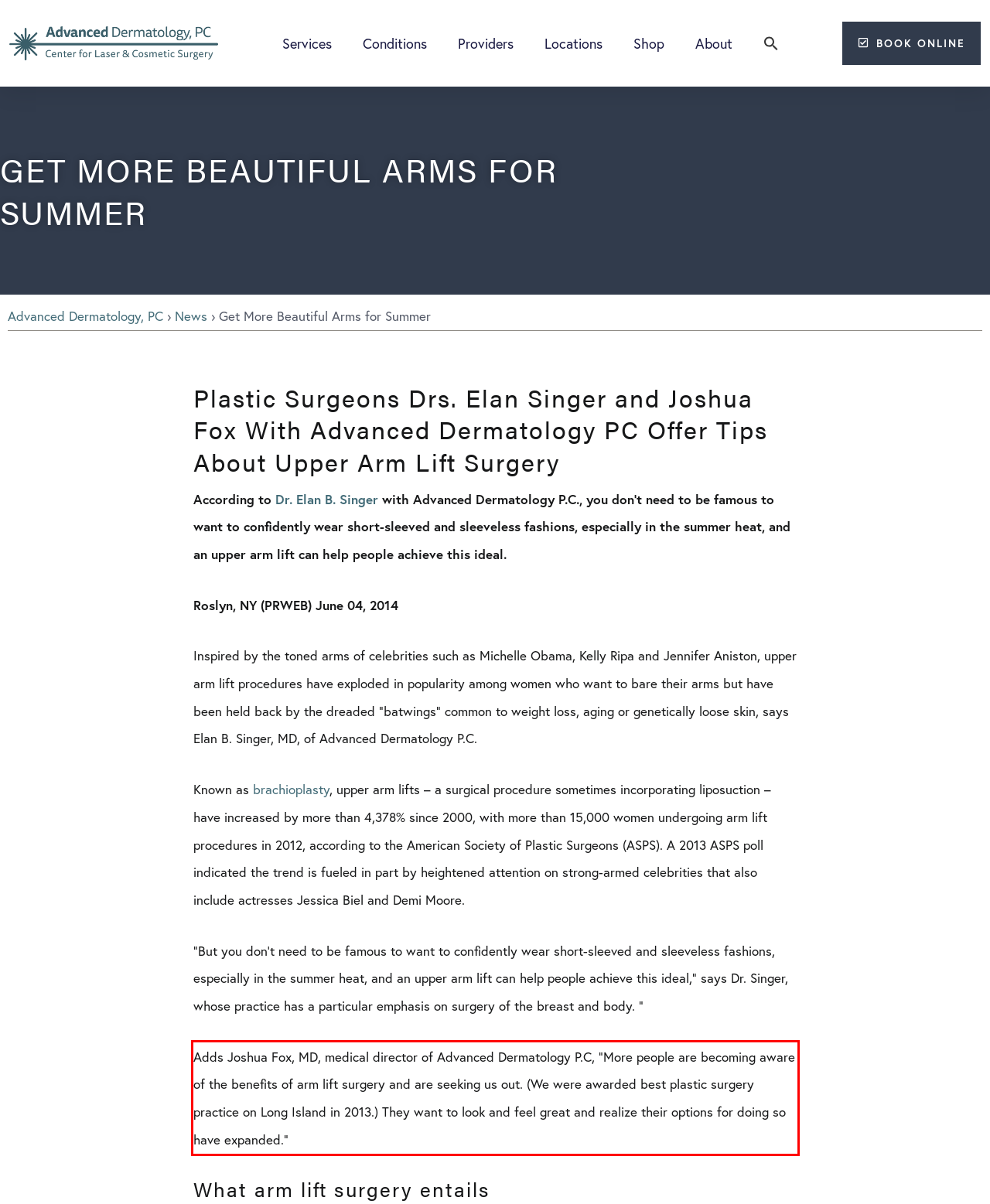Identify the text inside the red bounding box on the provided webpage screenshot by performing OCR.

Adds Joshua Fox, MD, medical director of Advanced Dermatology P.C, “More people are becoming aware of the benefits of arm lift surgery and are seeking us out. (We were awarded best plastic surgery practice on Long Island in 2013.) They want to look and feel great and realize their options for doing so have expanded.”